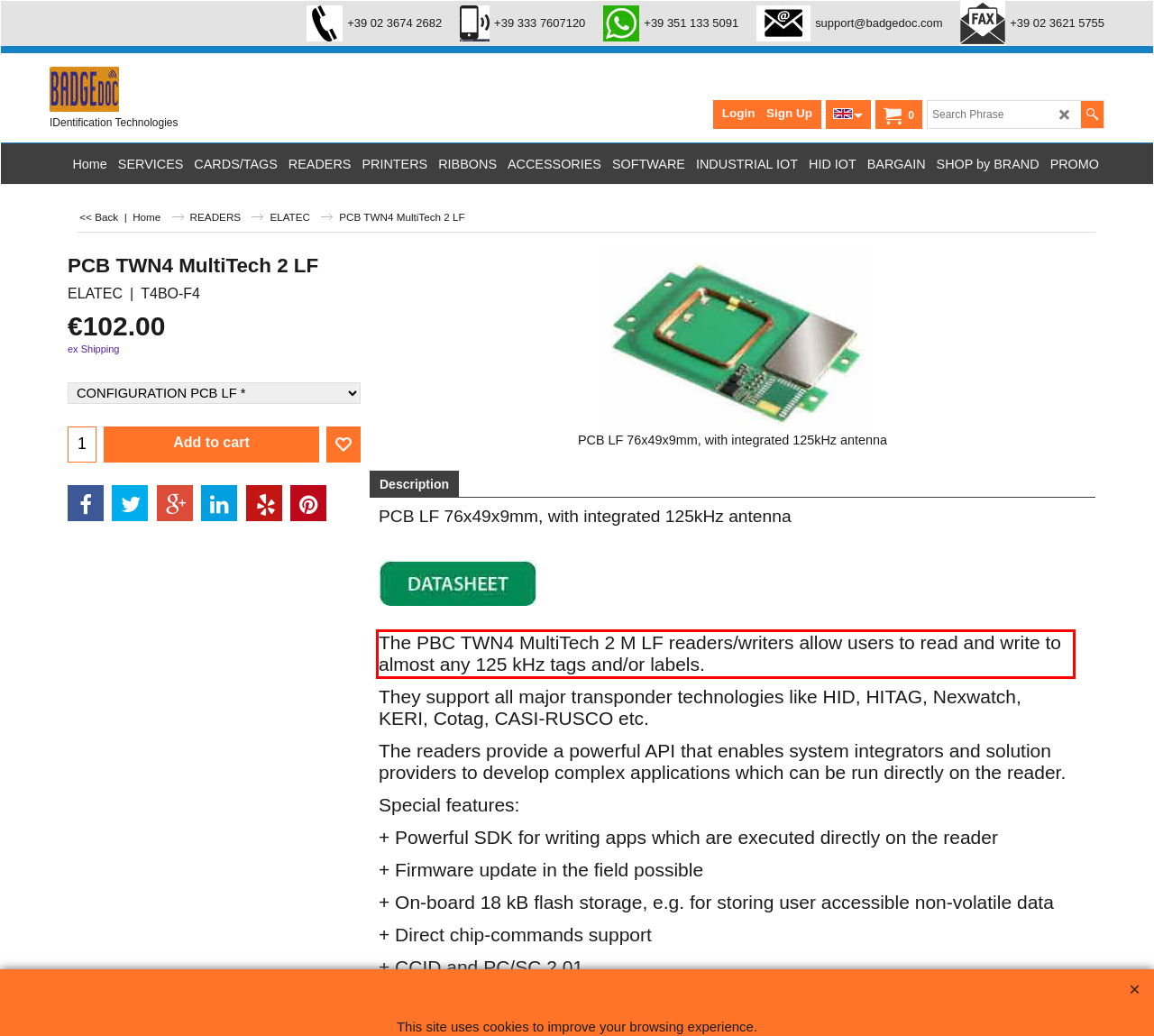Given a webpage screenshot, locate the red bounding box and extract the text content found inside it.

The PBC TWN4 MultiTech 2 M LF readers/writers allow users to read and write to almost any 125 kHz tags and/or labels.